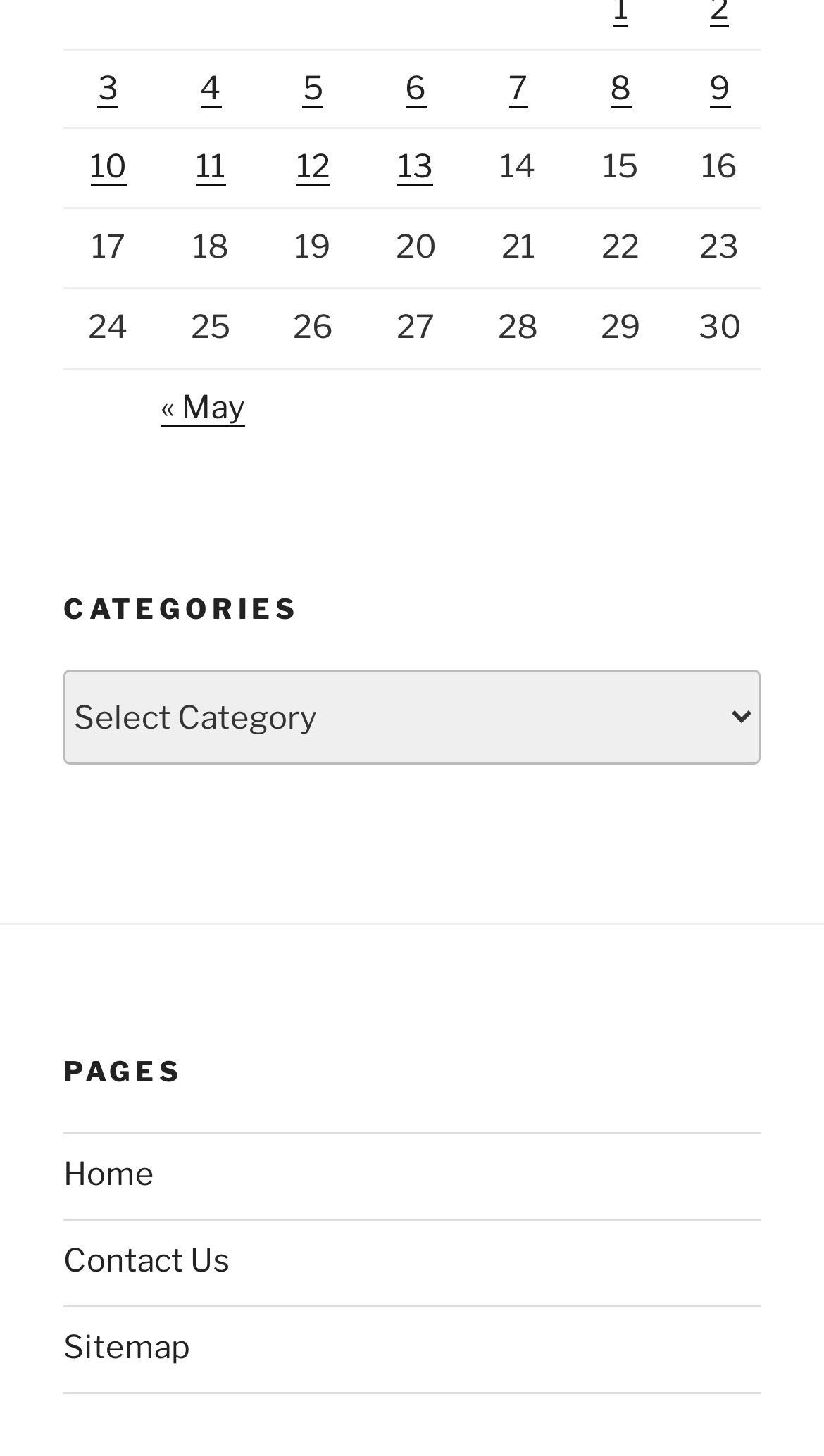Use the details in the image to answer the question thoroughly: 
How many grid cells are there in the first row?

The first row of the grid contains 9 grid cells, each with a link to a post with a specific date. The grid cells are arranged horizontally and take up the full width of the webpage.